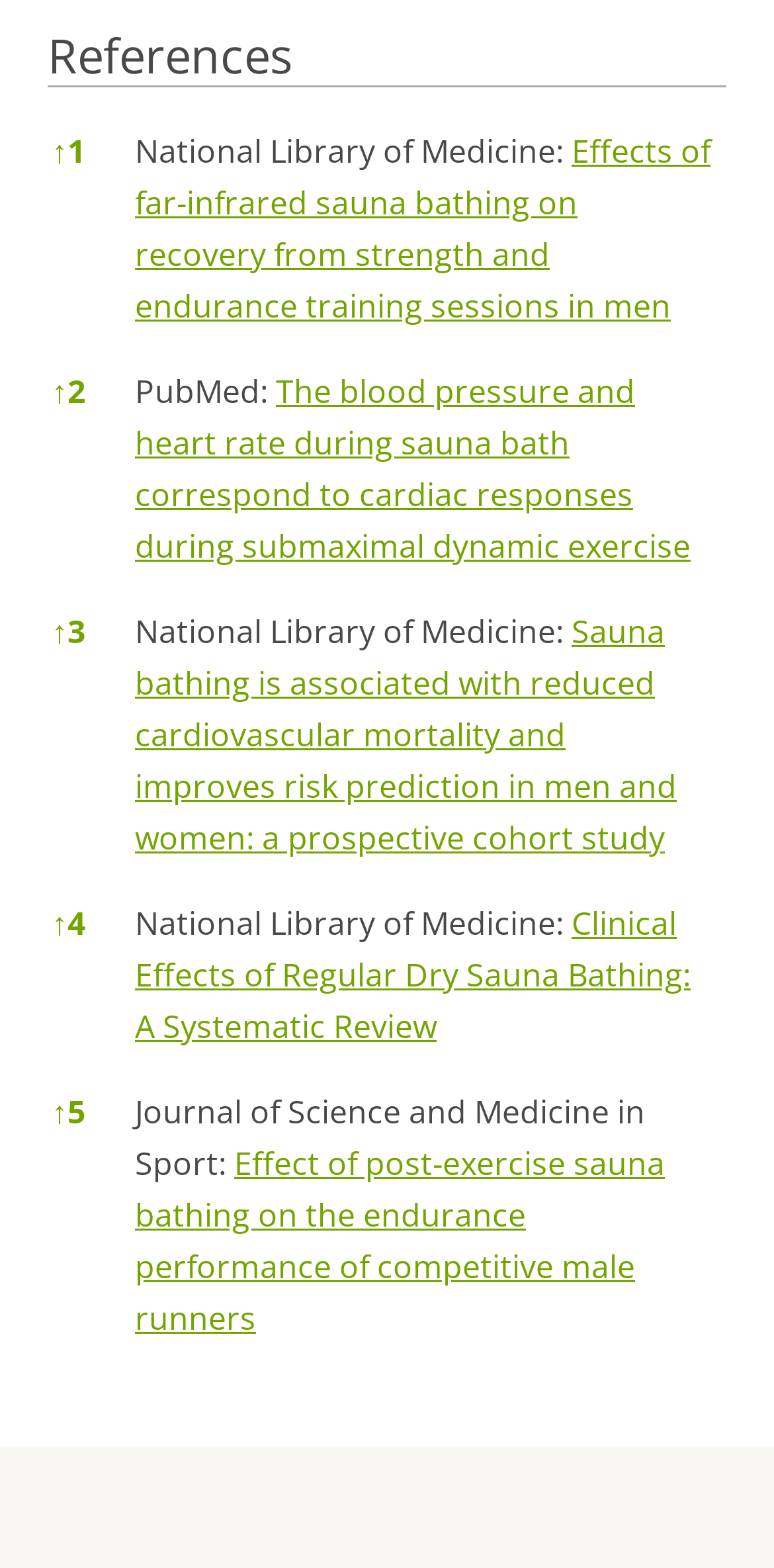What is the topic of the references?
Give a comprehensive and detailed explanation for the question.

After reviewing the links in the table, I notice that they all appear to be related to sauna bathing, with topics such as its effects on recovery, cardiovascular mortality, and endurance performance.